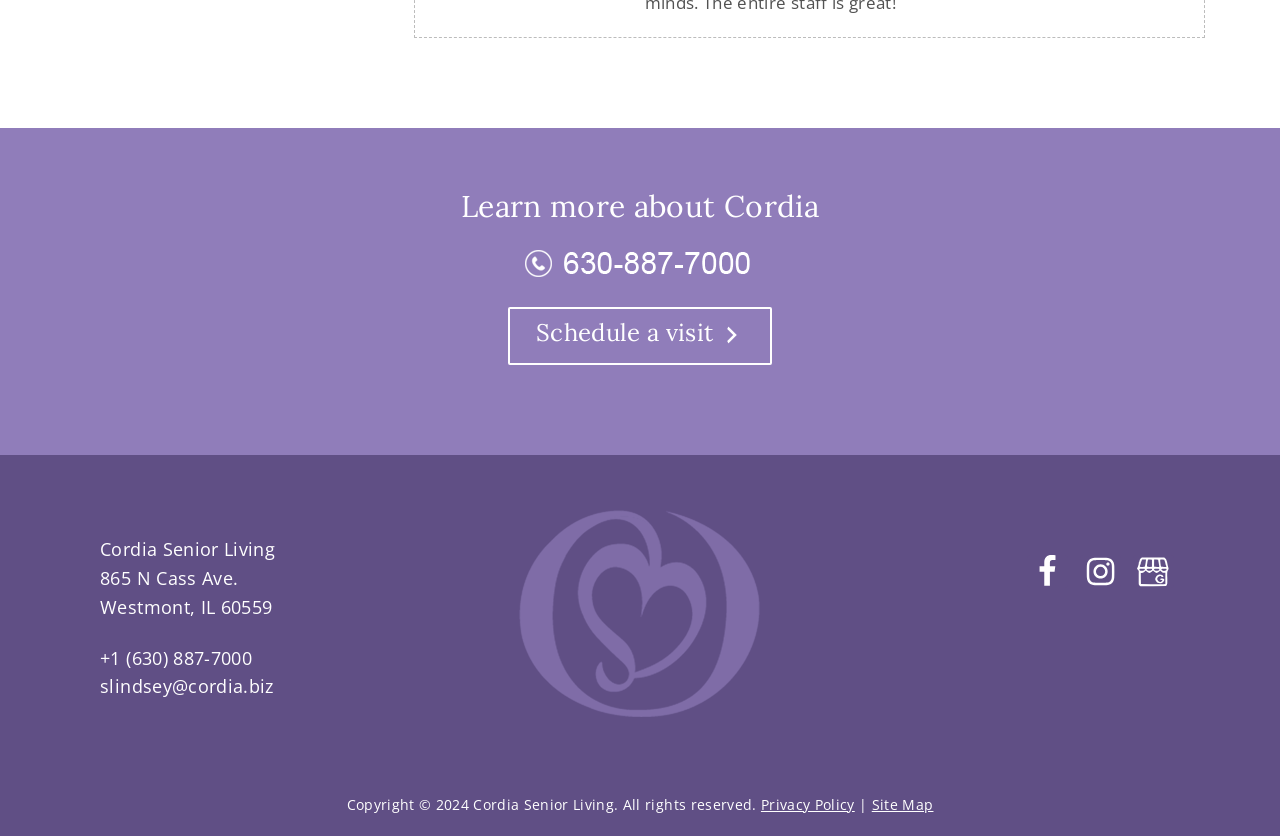Bounding box coordinates are specified in the format (top-left x, top-left y, bottom-right x, bottom-right y). All values are floating point numbers bounded between 0 and 1. Please provide the bounding box coordinate of the region this sentence describes: Facebook

[0.802, 0.664, 0.834, 0.704]